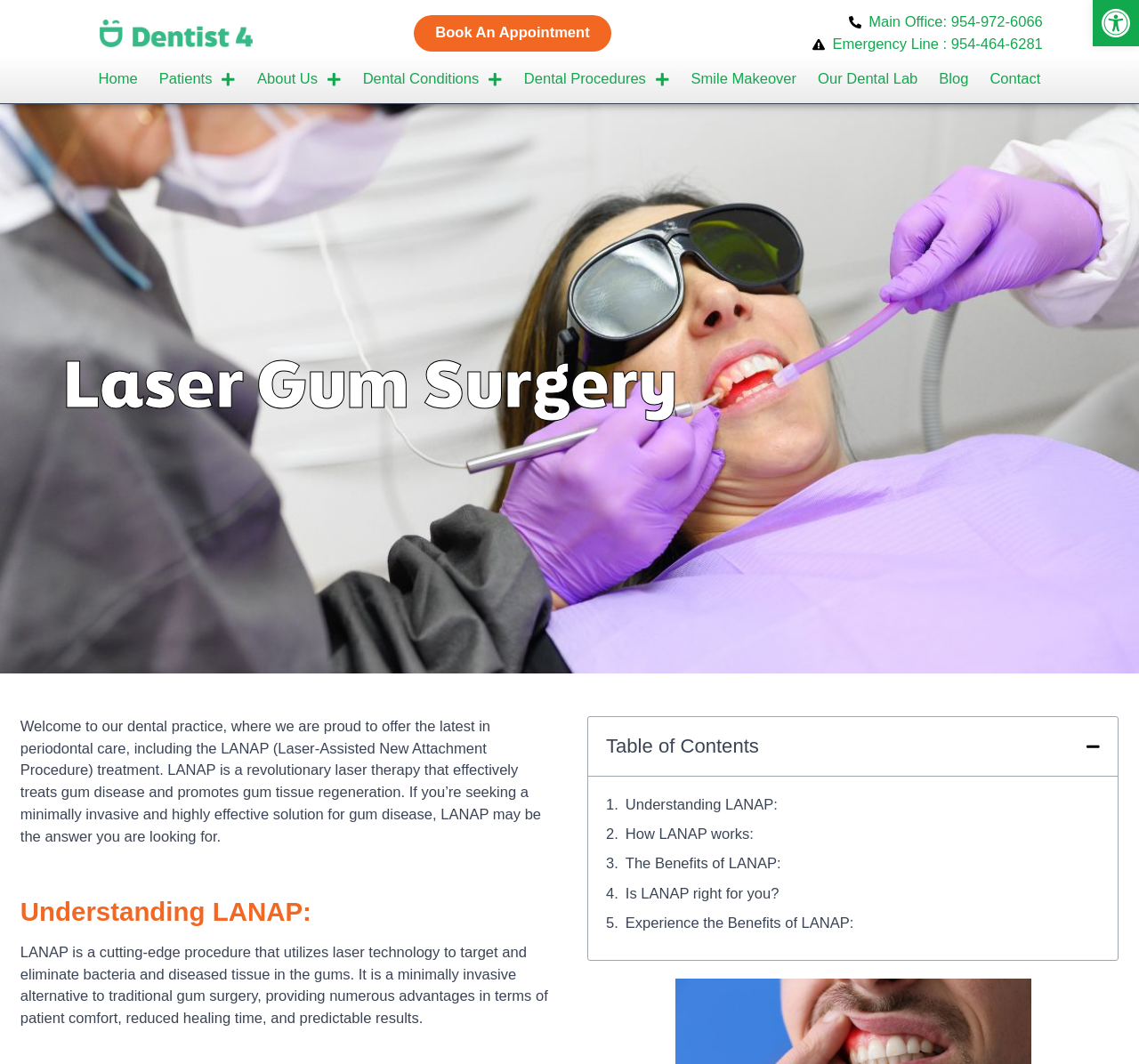Please give the bounding box coordinates of the area that should be clicked to fulfill the following instruction: "Click the 'Book An Appointment' link". The coordinates should be in the format of four float numbers from 0 to 1, i.e., [left, top, right, bottom].

[0.363, 0.015, 0.536, 0.048]